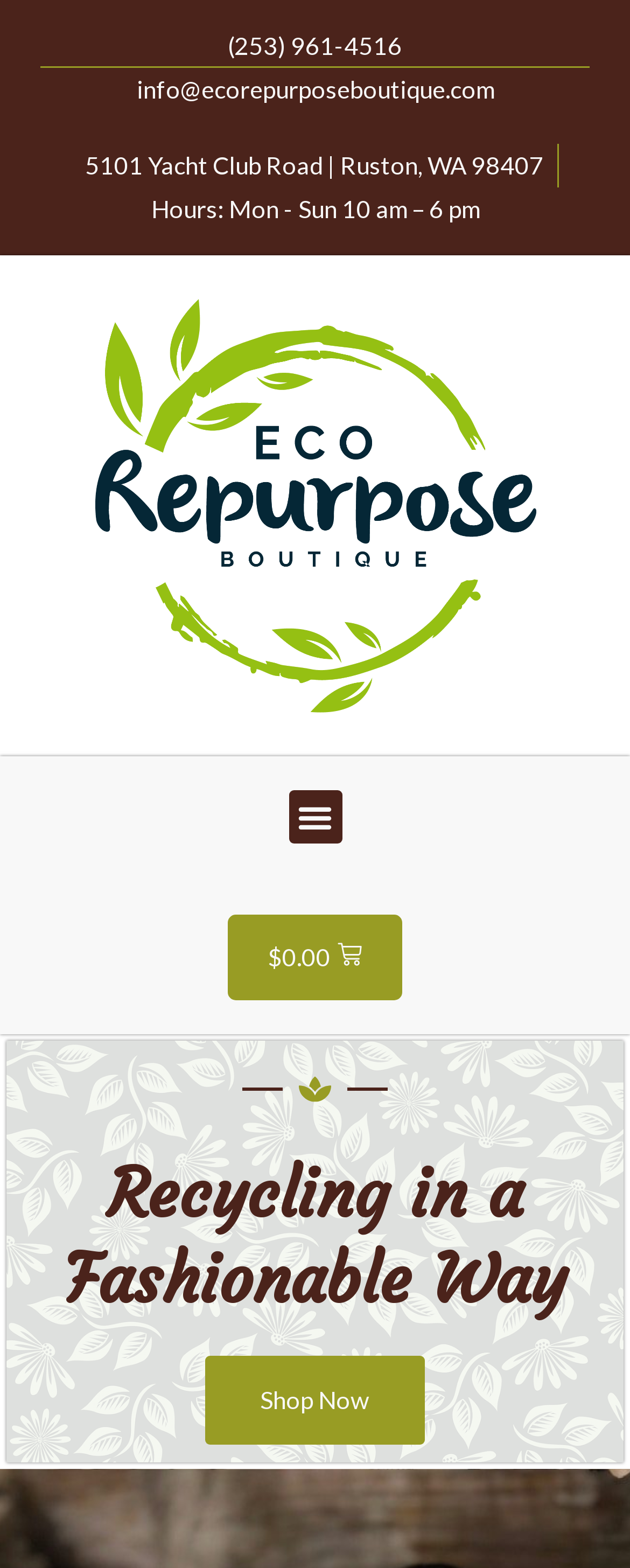Please determine the main heading text of this webpage.

Recycling in a Fashionable Way